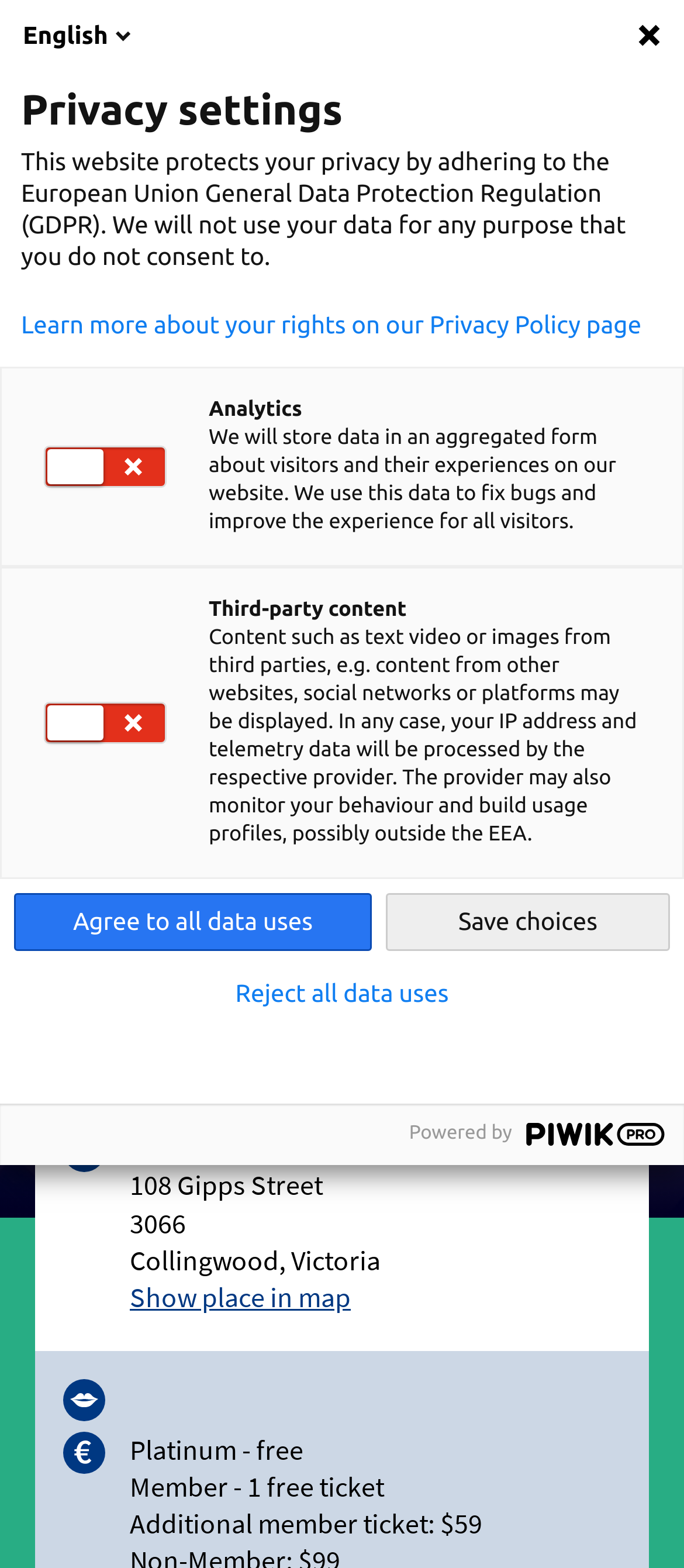Find the bounding box coordinates for the area that must be clicked to perform this action: "Learn more about privacy rights".

[0.031, 0.198, 0.969, 0.216]